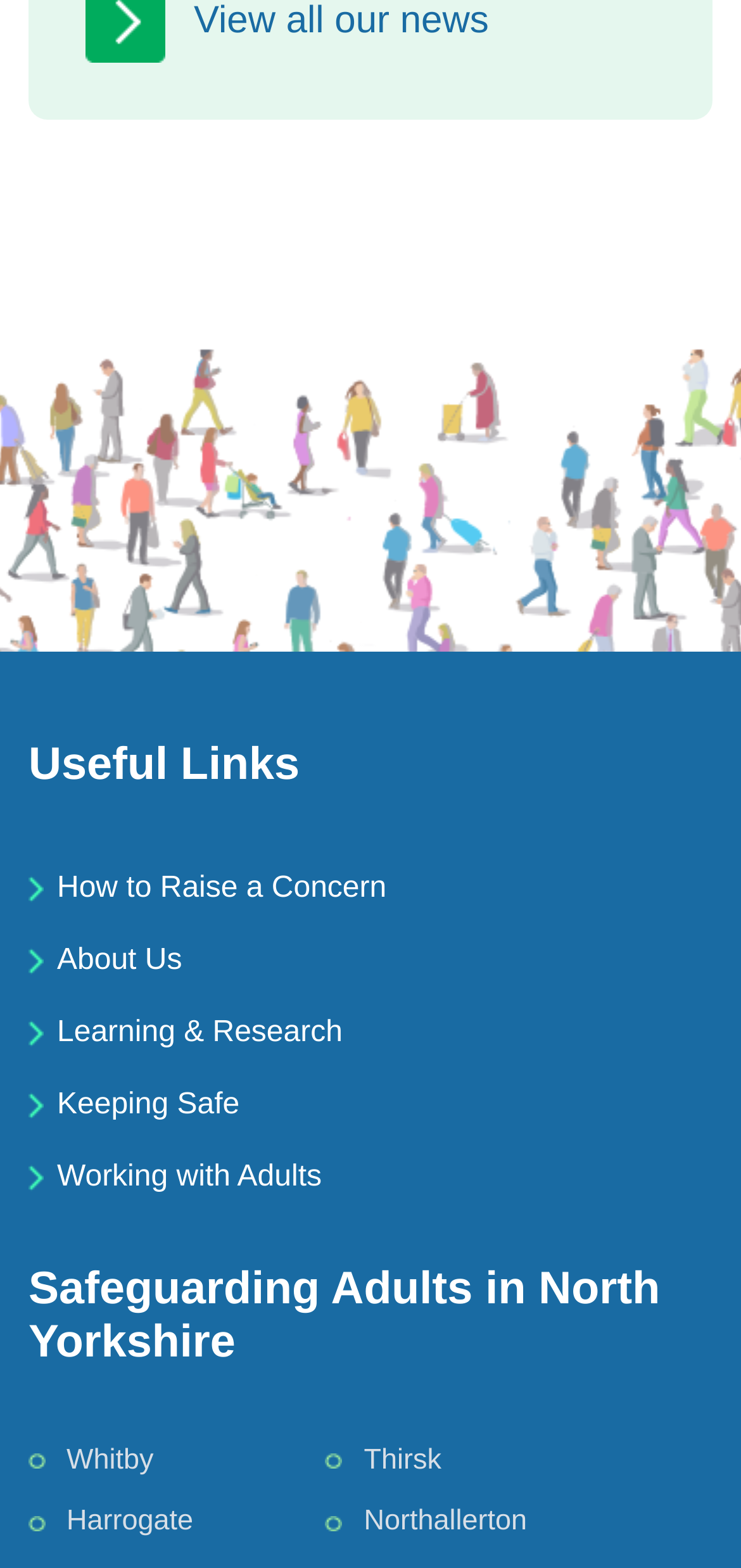Please determine the bounding box coordinates for the UI element described here. Use the format (top-left x, top-left y, bottom-right x, bottom-right y) with values bounded between 0 and 1: European Sources Online

None